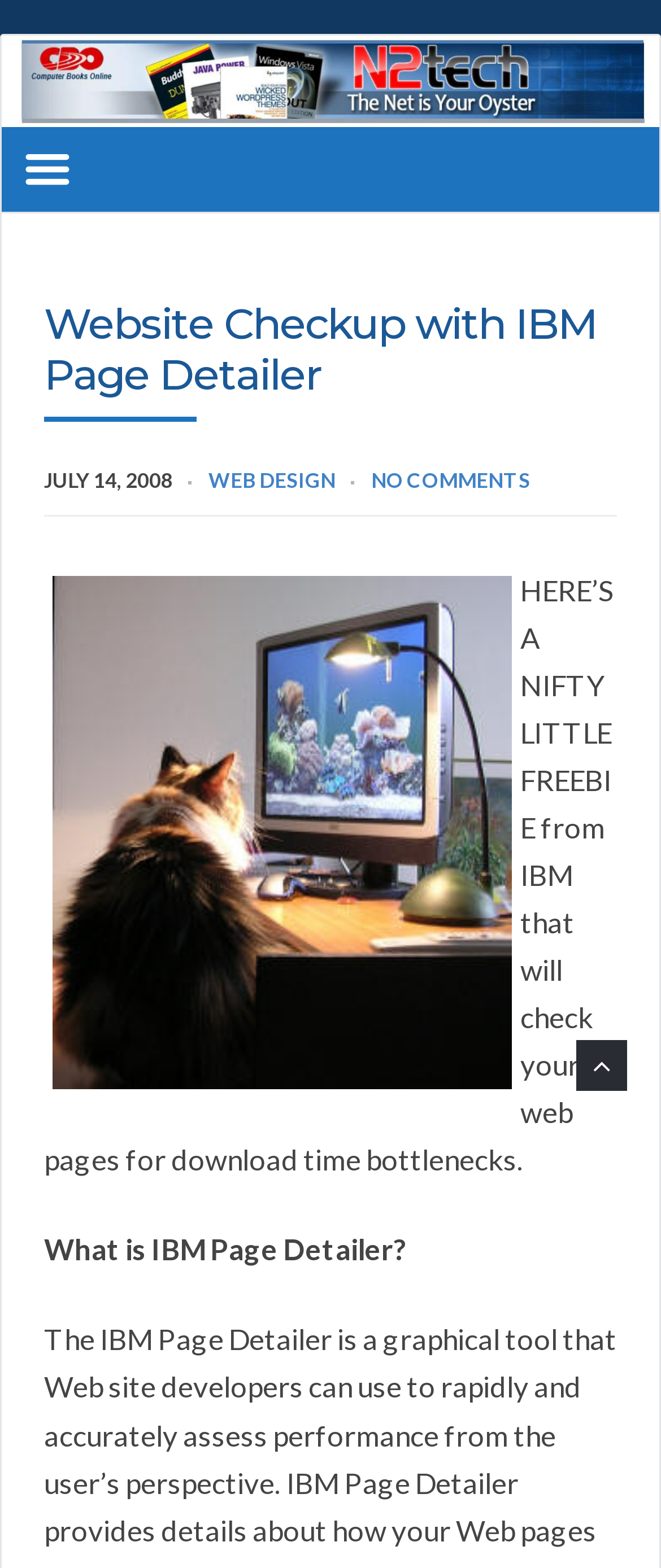Determine the bounding box coordinates (top-left x, top-left y, bottom-right x, bottom-right y) of the UI element described in the following text: Computer Books Online's N2Tech

[0.003, 0.023, 0.997, 0.081]